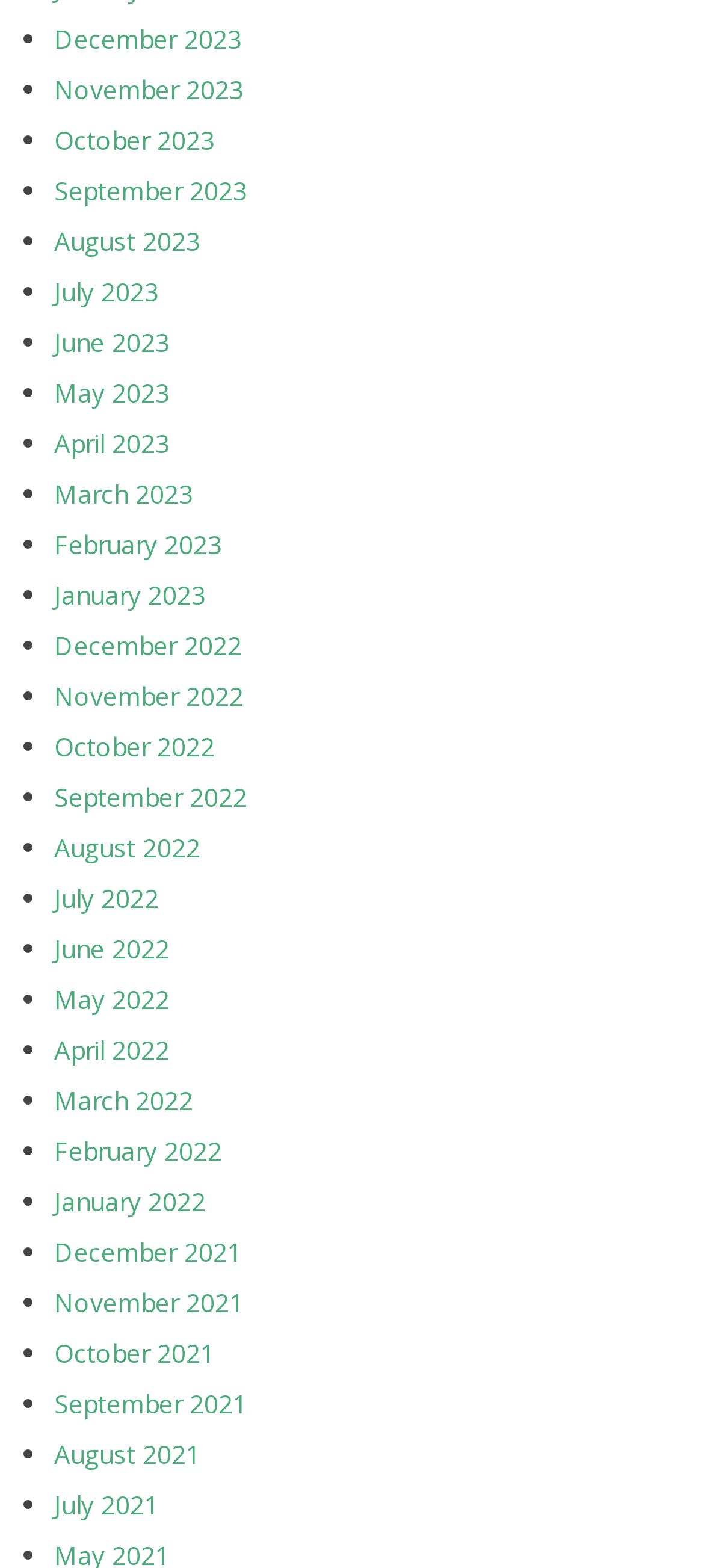Respond to the following question with a brief word or phrase:
What is the earliest month listed?

July 2021